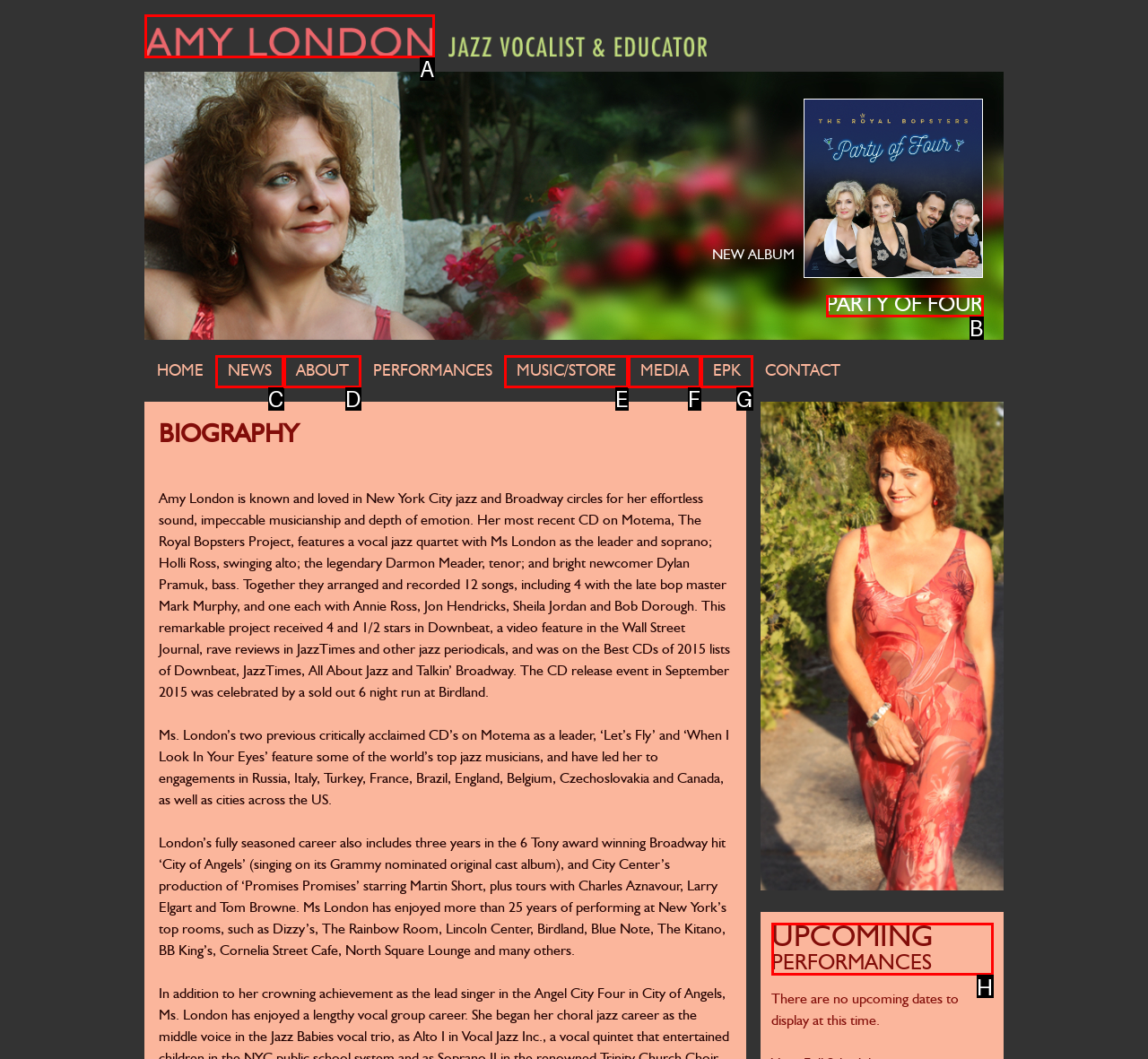Decide which UI element to click to accomplish the task: View Amy London's upcoming performances
Respond with the corresponding option letter.

H